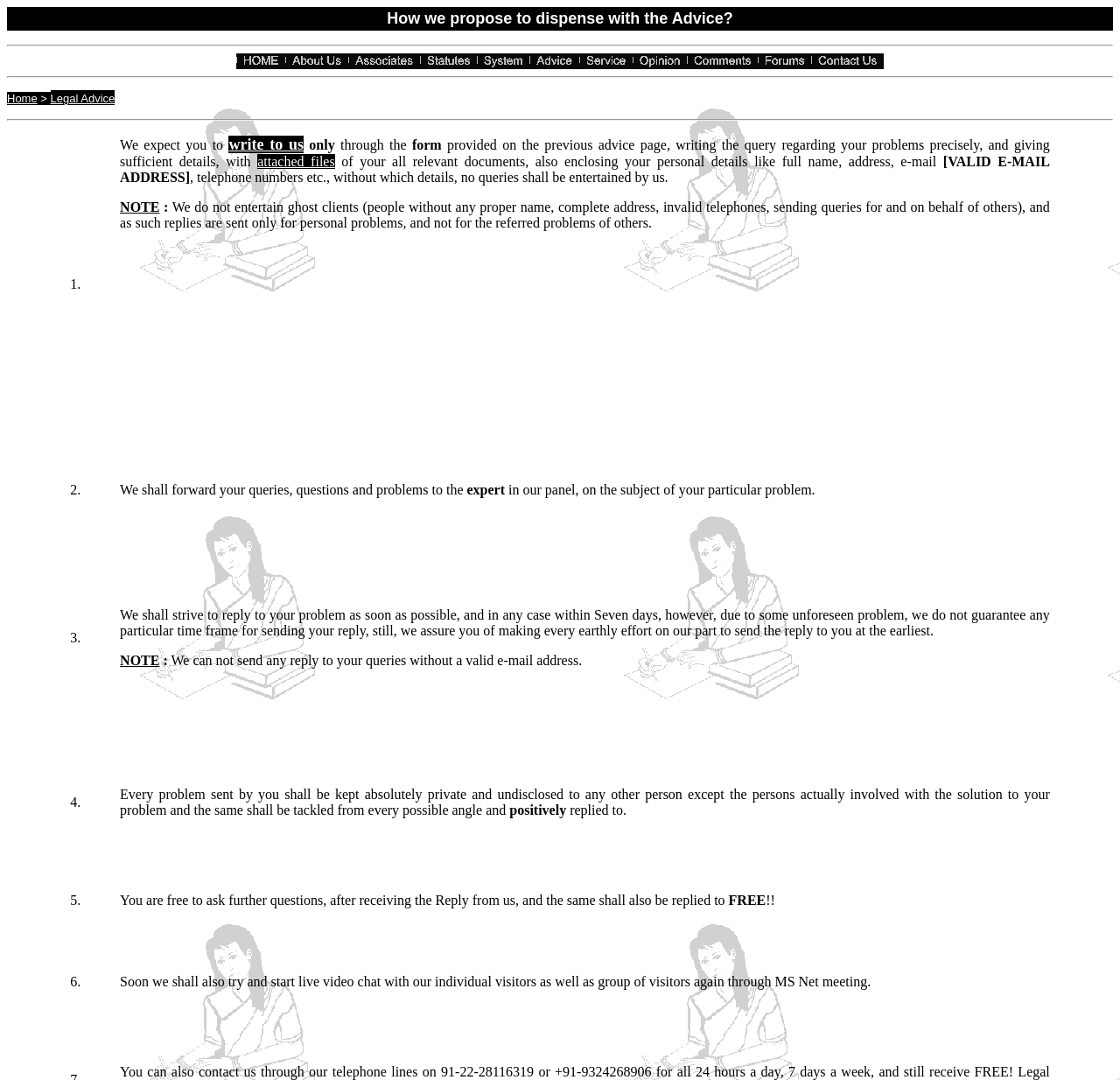How many links are available in the top navigation bar?
Refer to the image and give a detailed response to the question.

The top navigation bar has 11 links, namely HOME, About Us, Associates, Statutes, System, Advice, Service, Opinion, Comments, Forums, and Contact Us, which are all accessible through the LayoutTableCell elements.